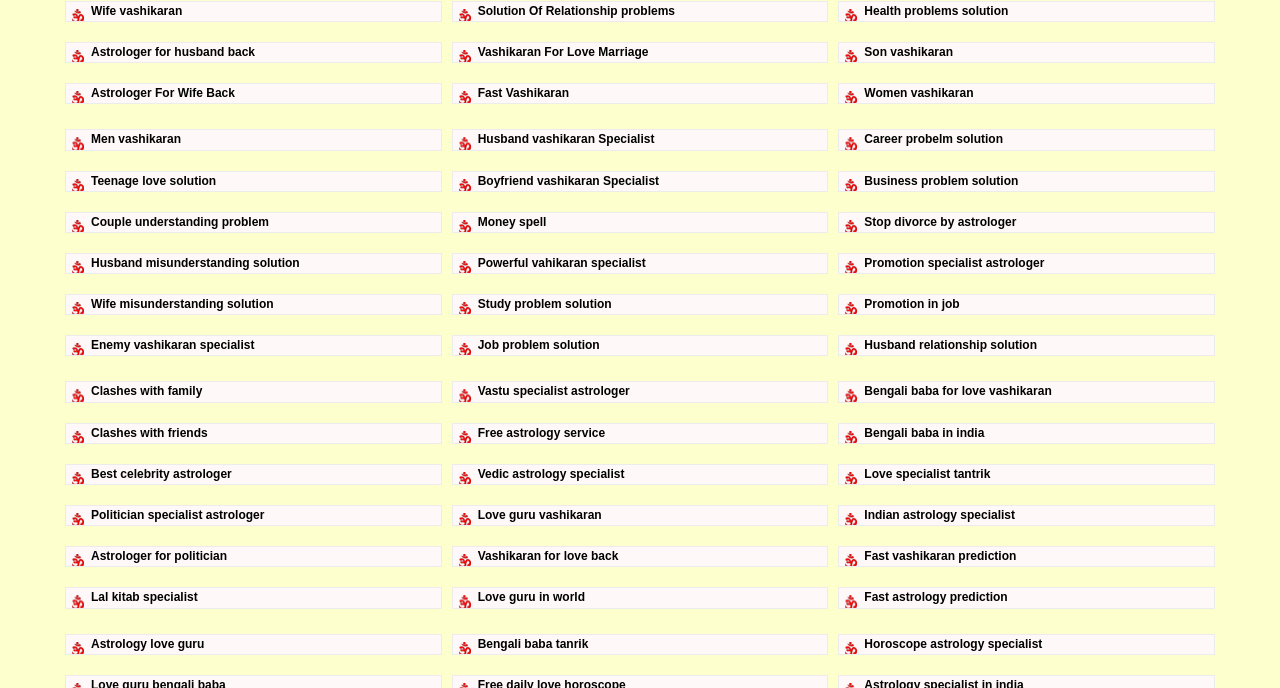Please indicate the bounding box coordinates for the clickable area to complete the following task: "Get help with Health problems solution". The coordinates should be specified as four float numbers between 0 and 1, i.e., [left, top, right, bottom].

[0.655, 0.001, 0.949, 0.032]